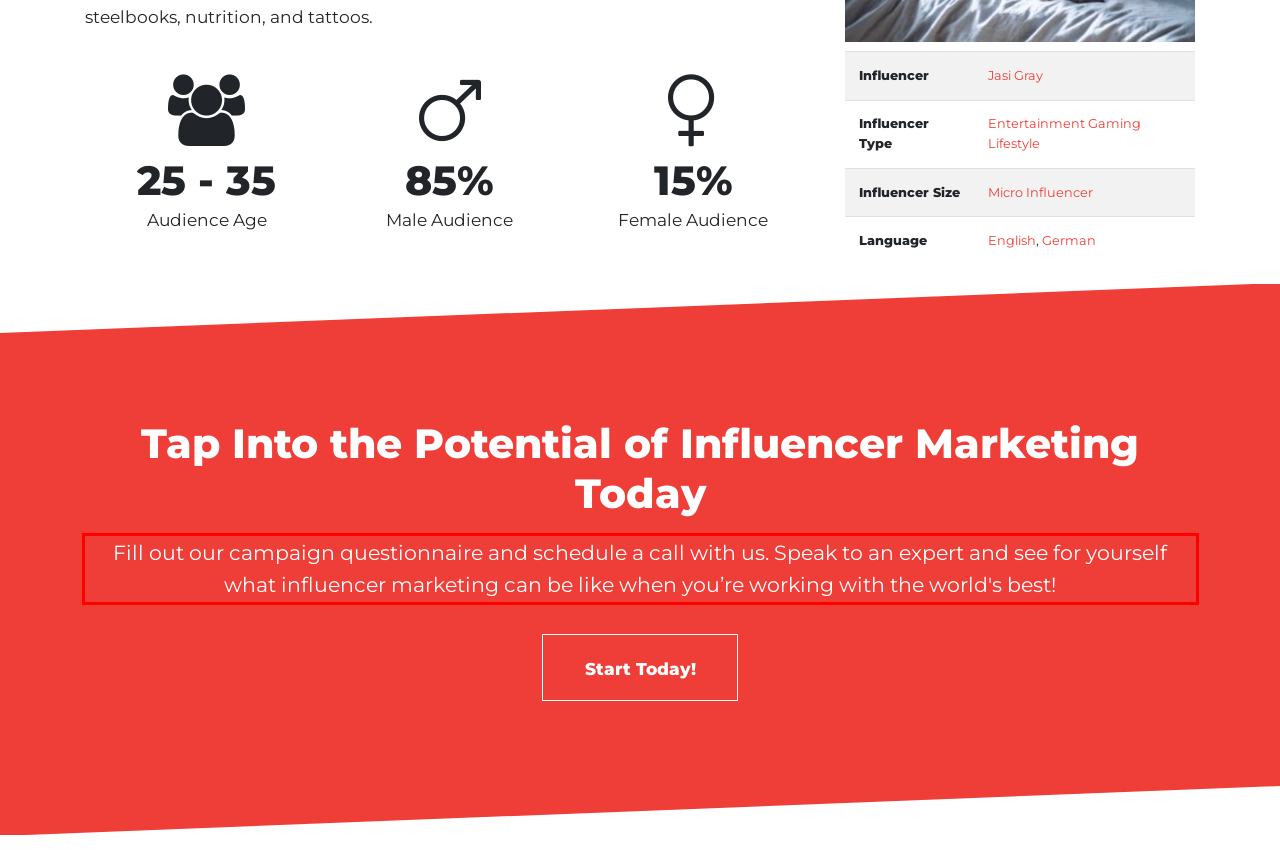Using the provided webpage screenshot, identify and read the text within the red rectangle bounding box.

Fill out our campaign questionnaire and schedule a call with us. Speak to an expert and see for yourself what influencer marketing can be like when you’re working with the world's best!